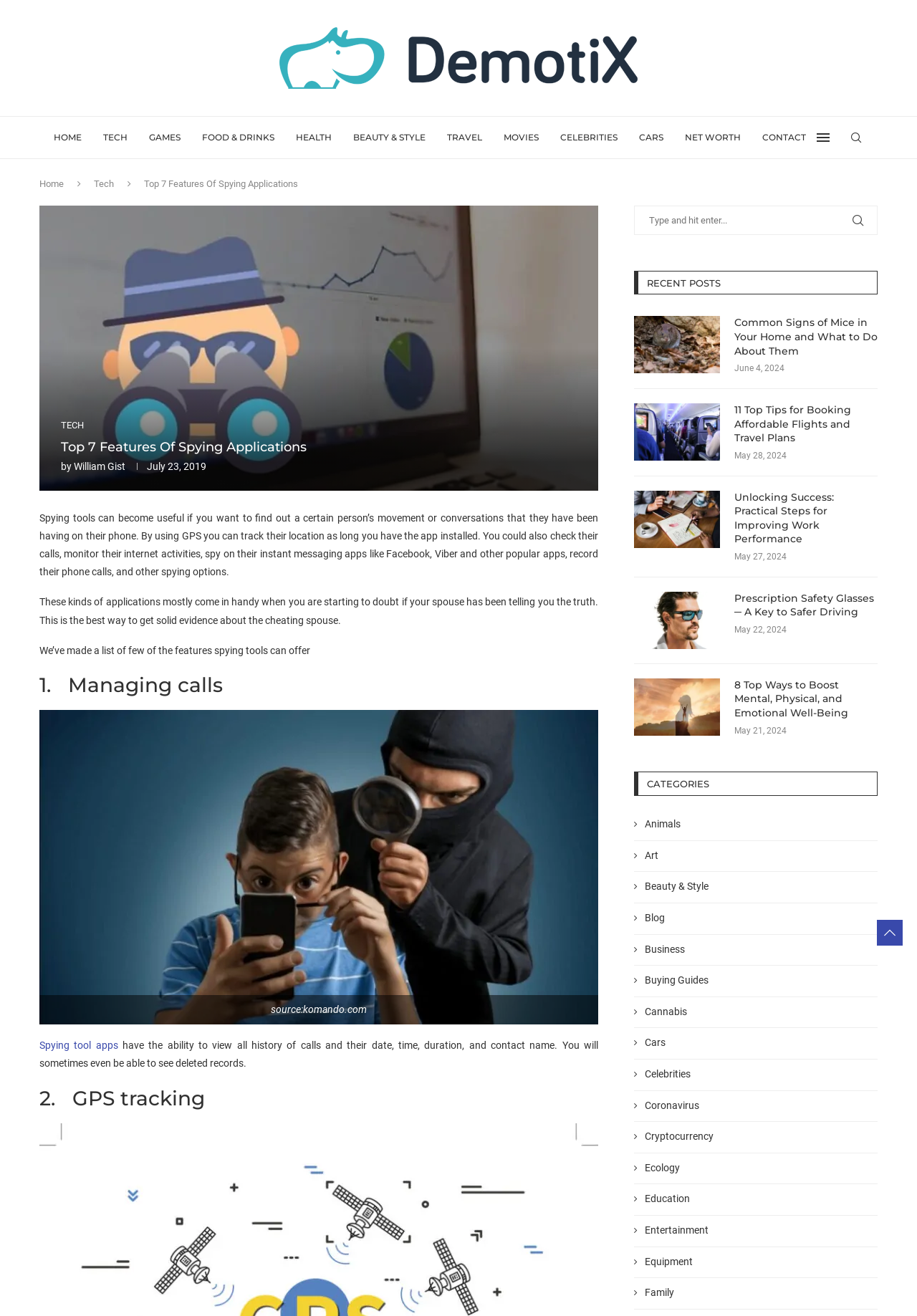Can you pinpoint the bounding box coordinates for the clickable element required for this instruction: "View the categories"? The coordinates should be four float numbers between 0 and 1, i.e., [left, top, right, bottom].

[0.691, 0.586, 0.957, 0.605]